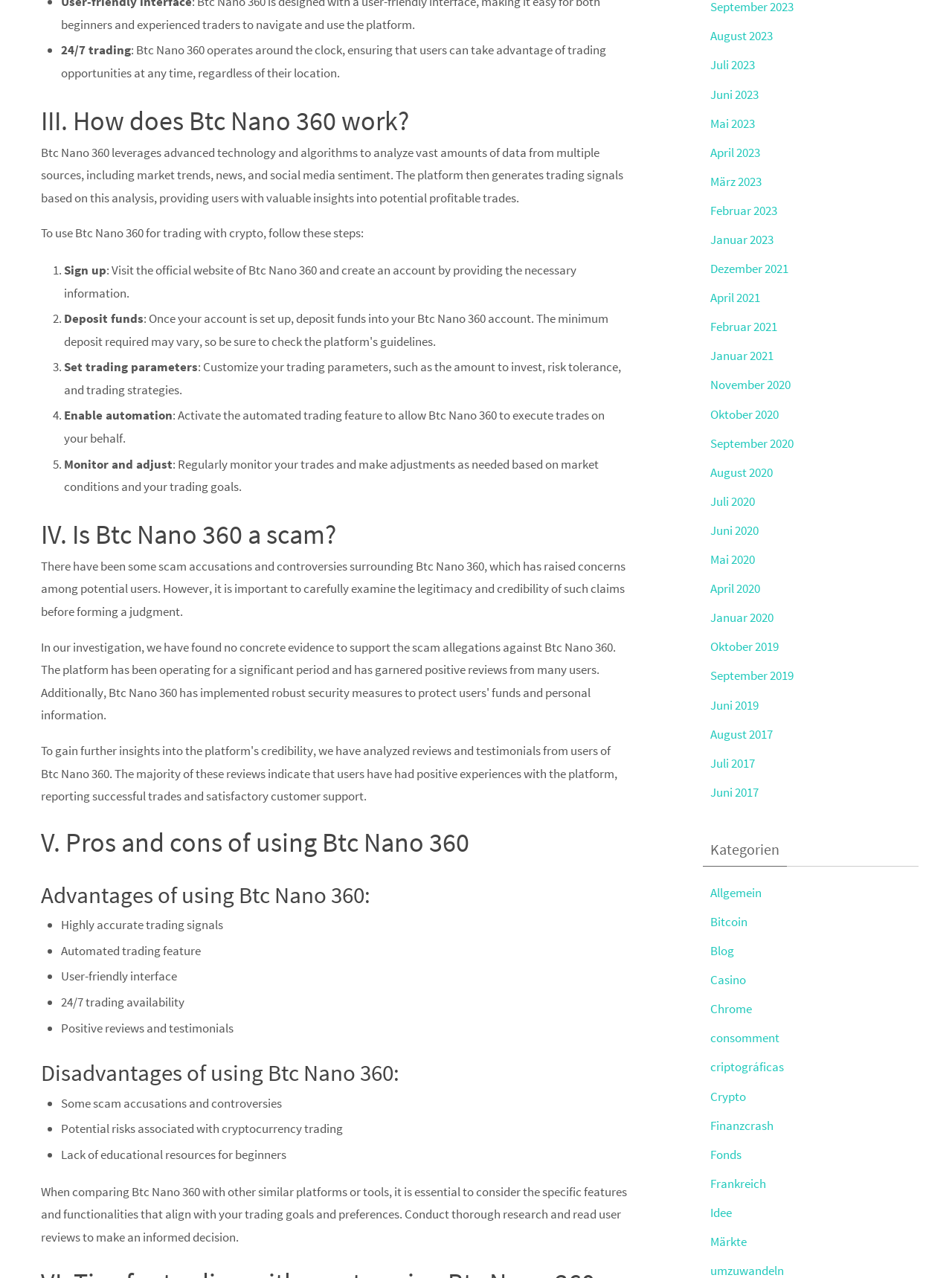Specify the bounding box coordinates of the element's region that should be clicked to achieve the following instruction: "Click on 'August 2023'". The bounding box coordinates consist of four float numbers between 0 and 1, in the format [left, top, right, bottom].

[0.746, 0.022, 0.812, 0.035]